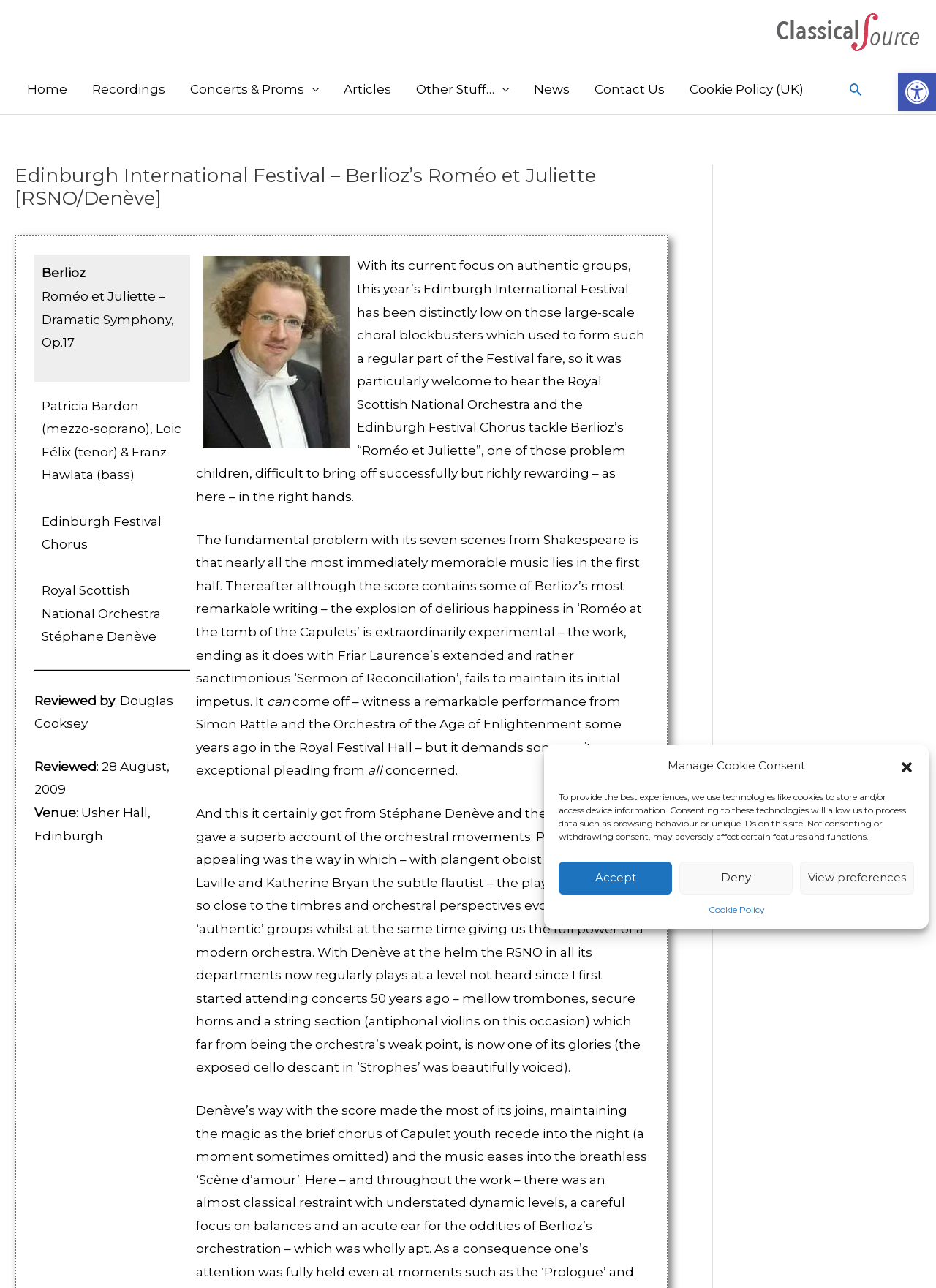Answer the question in a single word or phrase:
What is the name of the composer of 'Roméo et Juliette'?

Berlioz